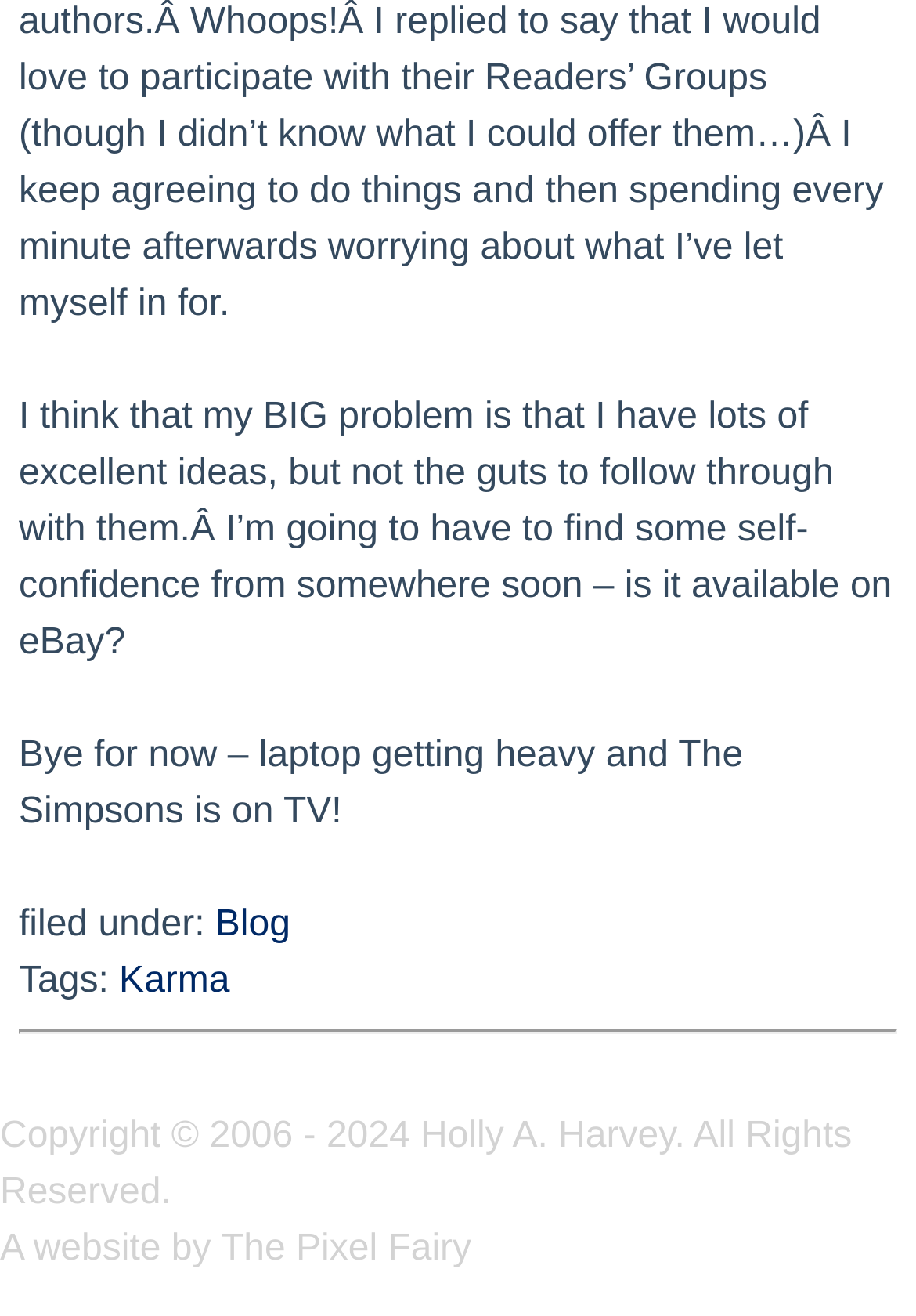What is the category of the blog post?
Use the information from the image to give a detailed answer to the question.

The author has categorized the blog post under 'Karma', which is a tag listed in the footer section of the webpage.